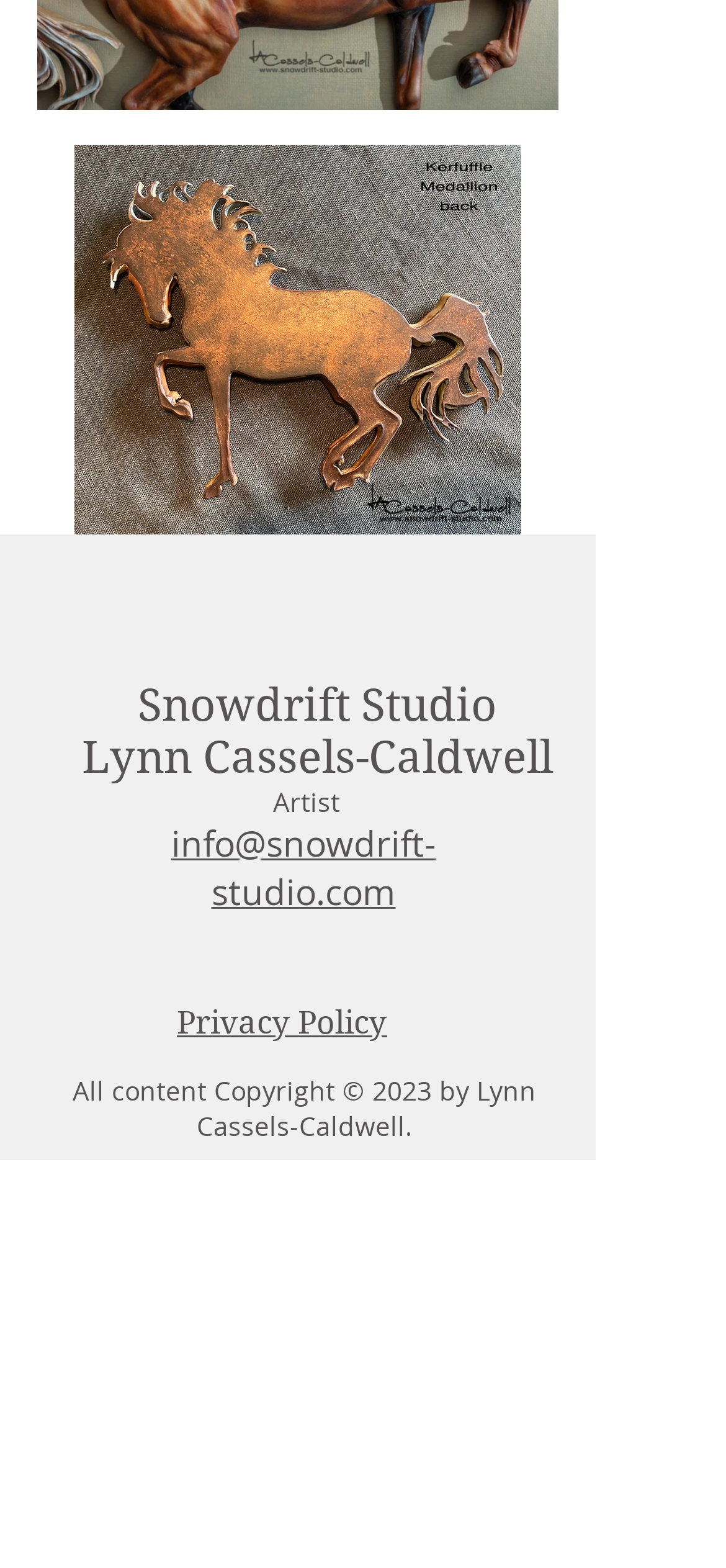What is the email address provided?
Please analyze the image and answer the question with as much detail as possible.

I found the email address by looking at the link element with the text 'info@snowdrift-studio.com' which is located below the studio name.